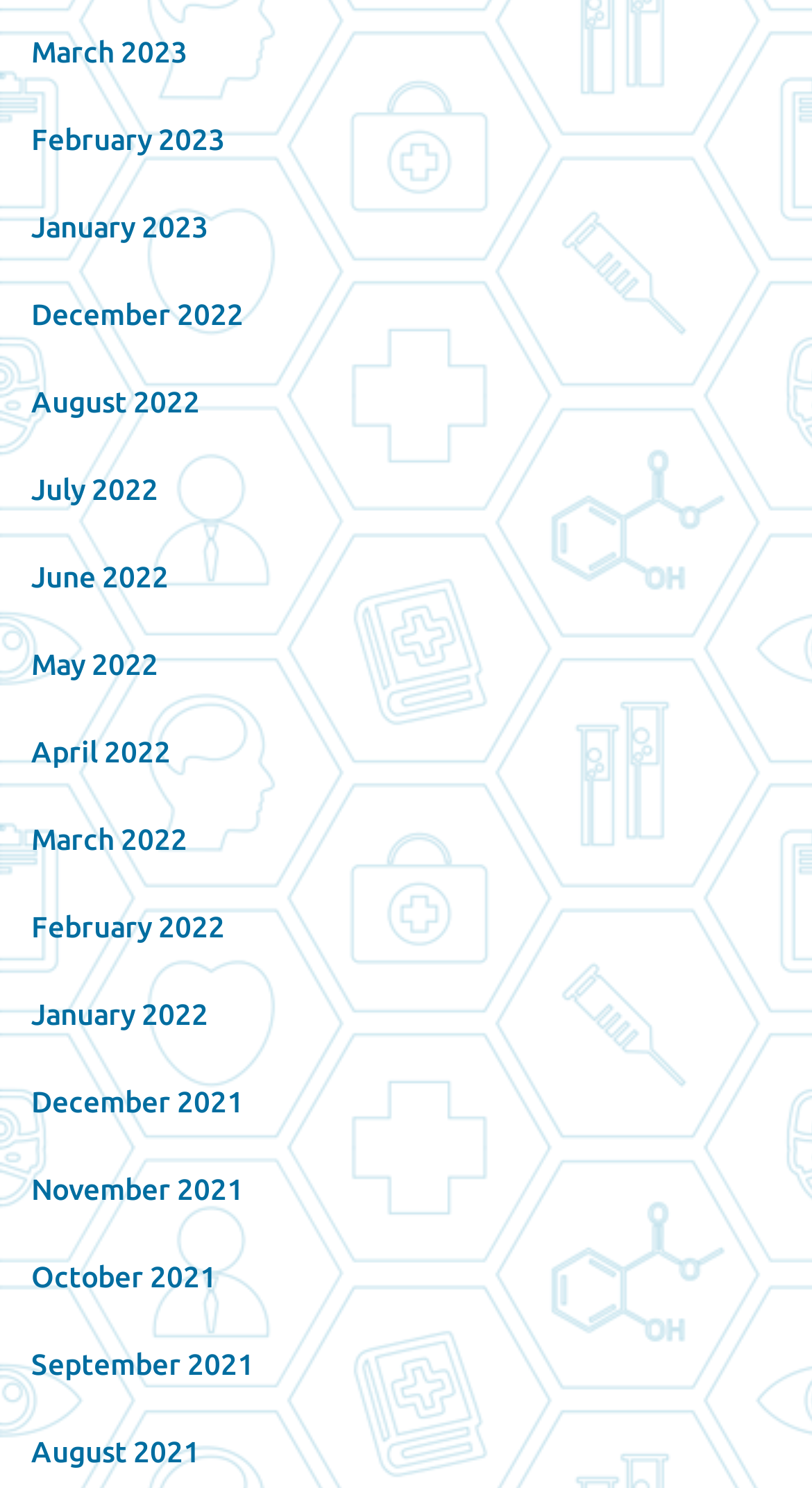What is the earliest month listed?
Please provide a comprehensive answer based on the contents of the image.

By examining the list of links, I found that the earliest month listed is December 2021, which is located at the bottom of the list.